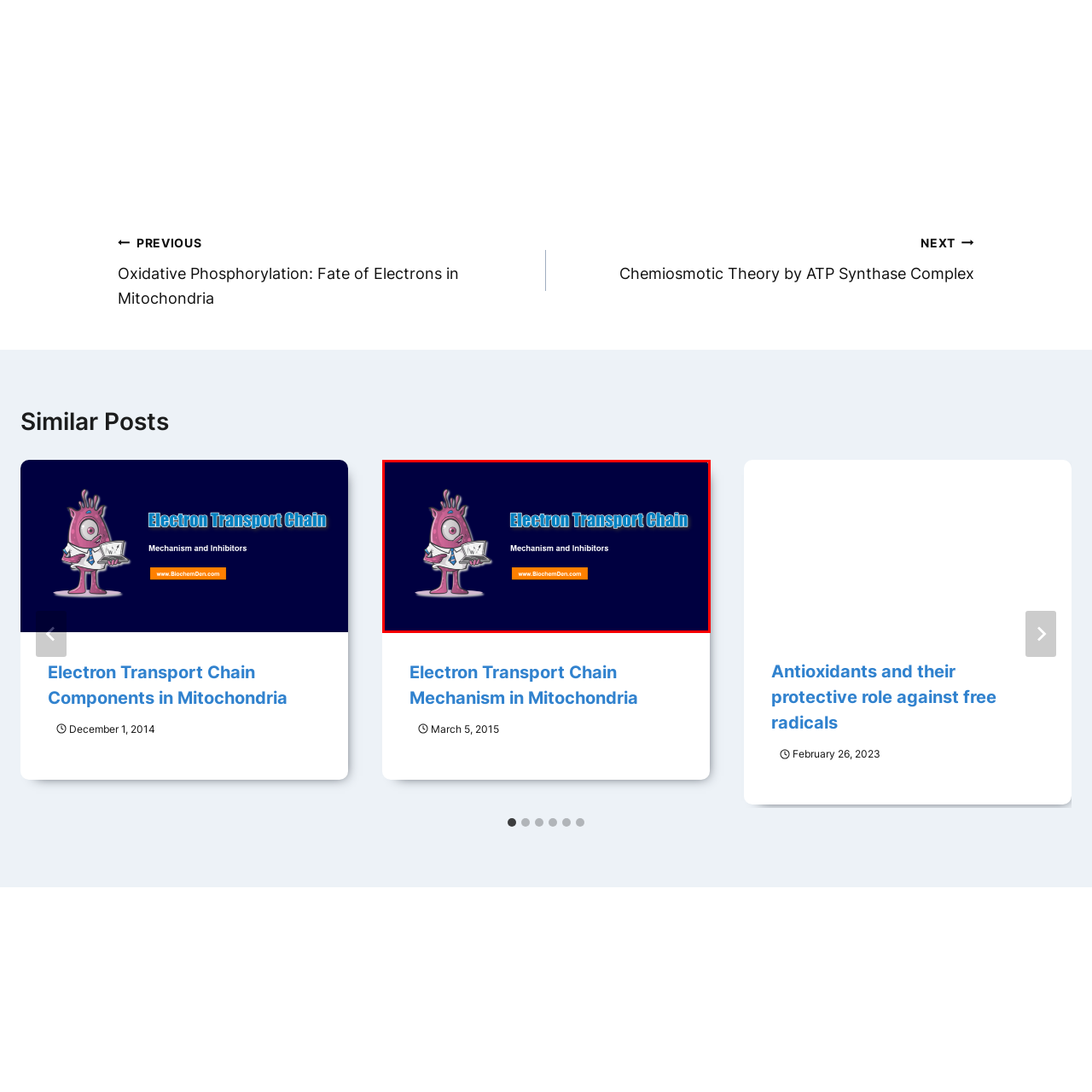Detail the features and components of the image inside the red outline.

This image features a whimsical character, likely representing a scientific concept, holding a laptop. It is titled "Electron Transport Chain" prominently displayed in bold blue letters, signifying its importance in biochemistry. Below the title, the subtitle reads "Mechanism and Inhibitors," suggesting a focus on the details of how the electron transport chain operates and the factors that can inhibit its function. The background is a deep blue, enhancing the visibility of the text and character, while the bottom displays the website URL "www.BiochemDen.com," indicating that this image is part of educational content related to biochemistry. This engaging visual aims to capture attention while effectively conveying complex scientific information.